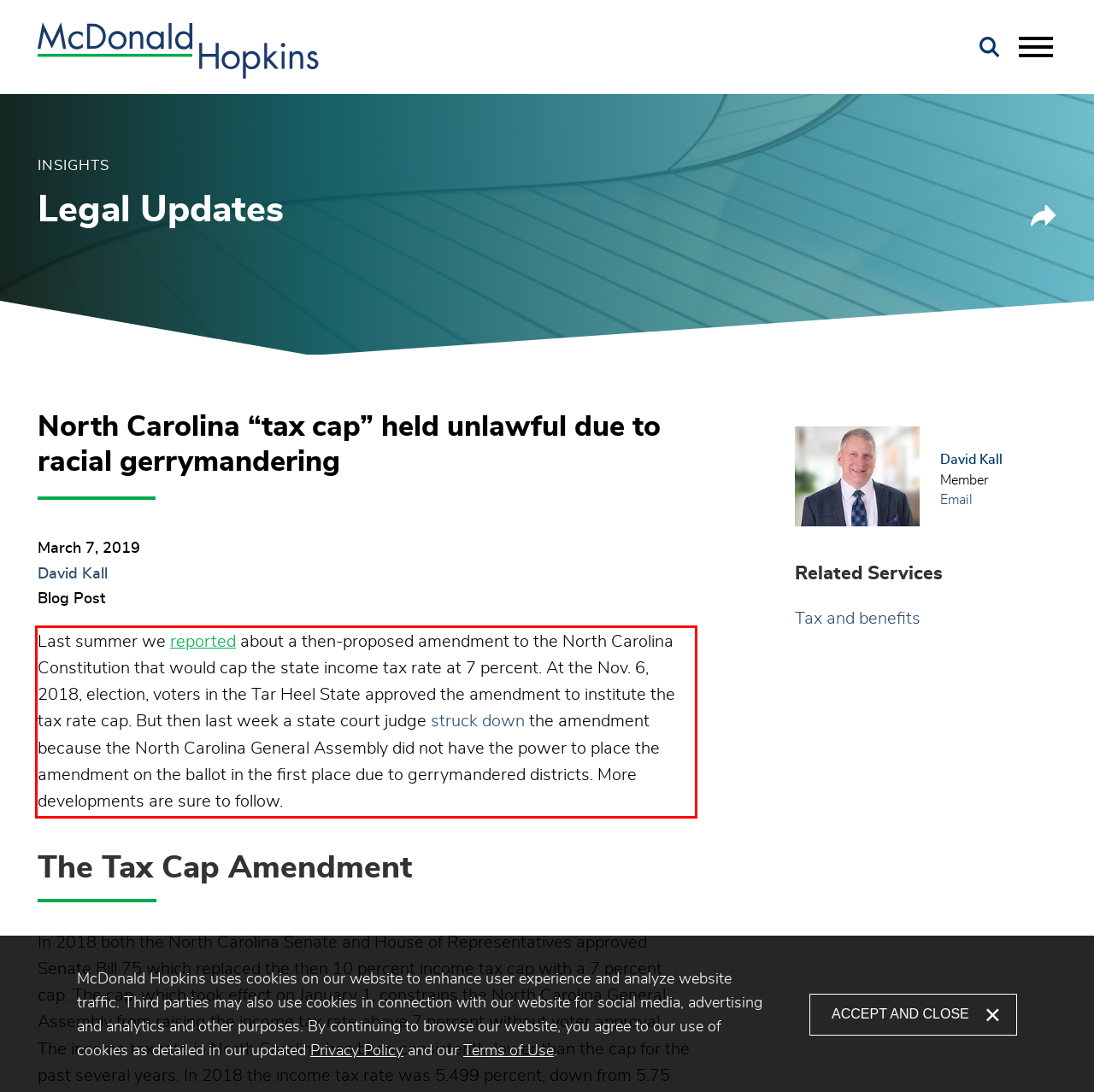Please perform OCR on the UI element surrounded by the red bounding box in the given webpage screenshot and extract its text content.

Last summer we reported about a then-proposed amendment to the North Carolina Constitution that would cap the state income tax rate at 7 percent. At the Nov. 6, 2018, election, voters in the Tar Heel State approved the amendment to institute the tax rate cap. But then last week a state court judge struck down the amendment because the North Carolina General Assembly did not have the power to place the amendment on the ballot in the first place due to gerrymandered districts. More developments are sure to follow.